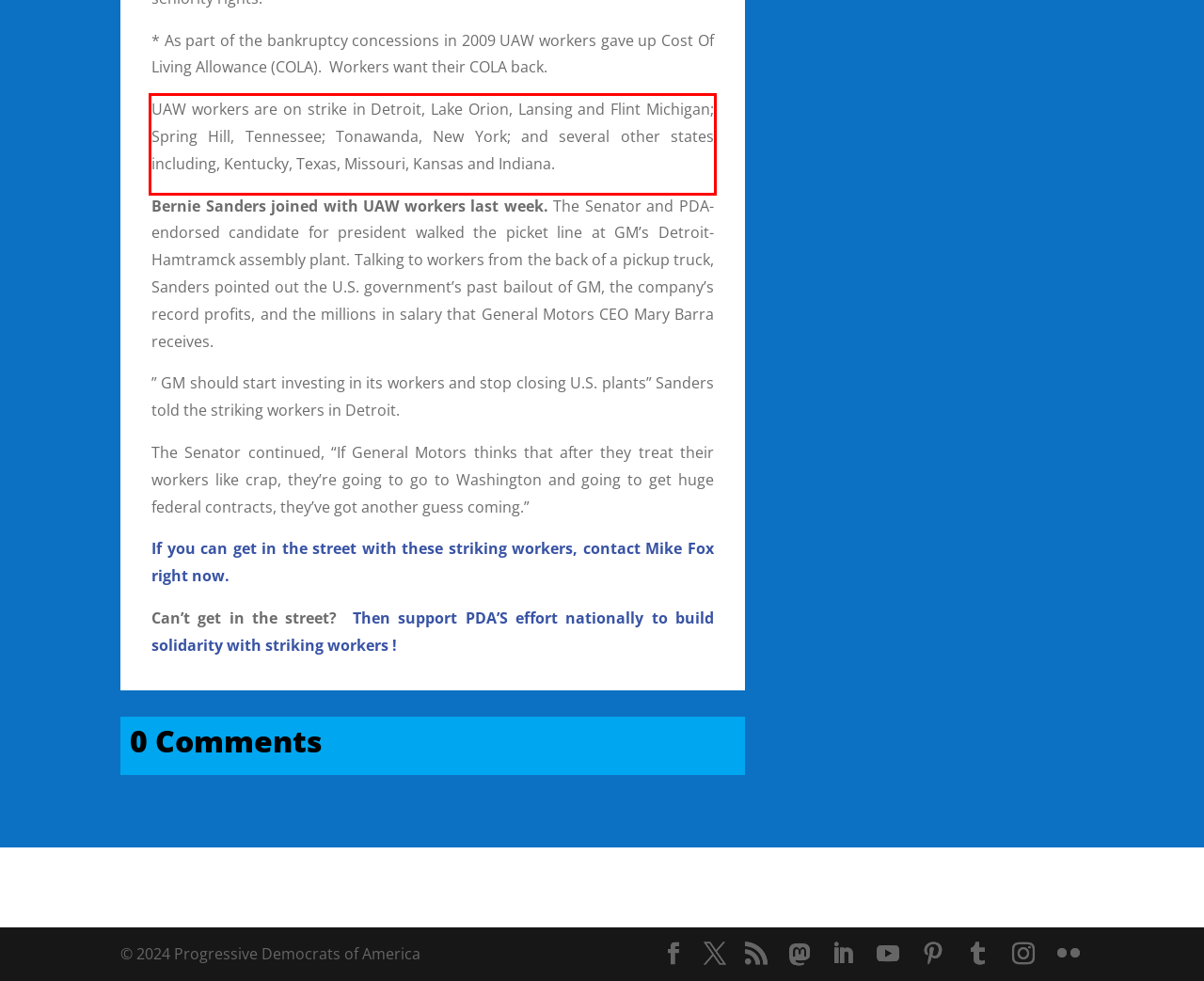Within the screenshot of a webpage, identify the red bounding box and perform OCR to capture the text content it contains.

UAW workers are on strike in Detroit, Lake Orion, Lansing and Flint Michigan; Spring Hill, Tennessee; Tonawanda, New York; and several other states including, Kentucky, Texas, Missouri, Kansas and Indiana.